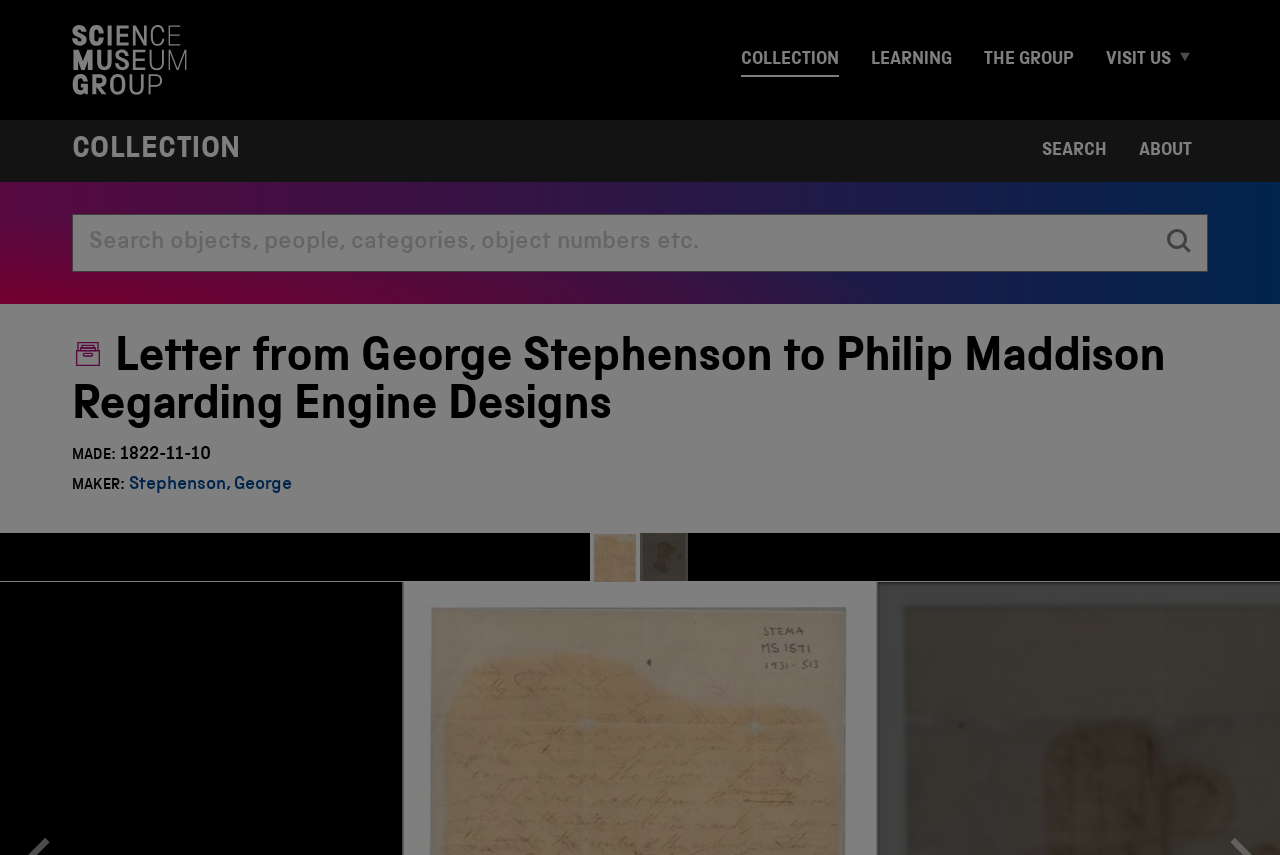Identify the bounding box coordinates of the area that should be clicked in order to complete the given instruction: "Click on the SEARCH link". The bounding box coordinates should be four float numbers between 0 and 1, i.e., [left, top, right, bottom].

[0.802, 0.151, 0.877, 0.202]